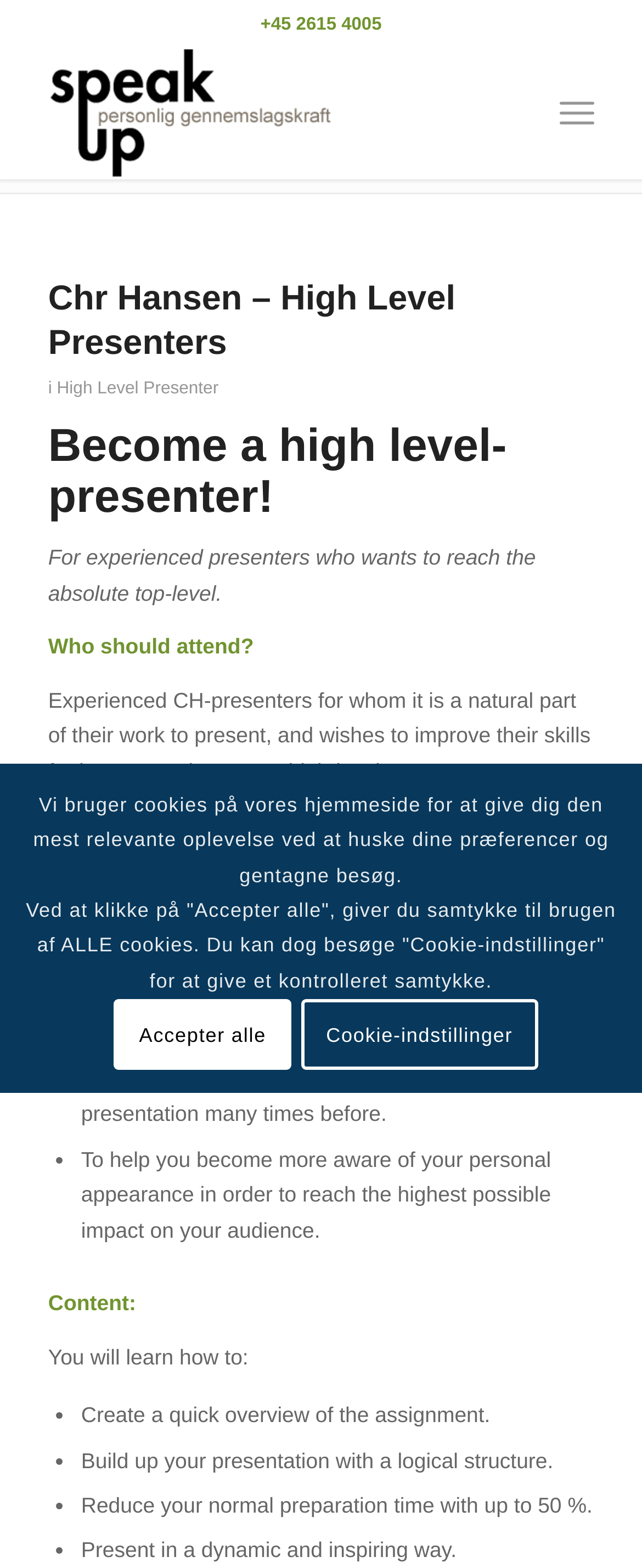What is the category of the archive?
Refer to the screenshot and answer in one word or phrase.

High Level Presenter